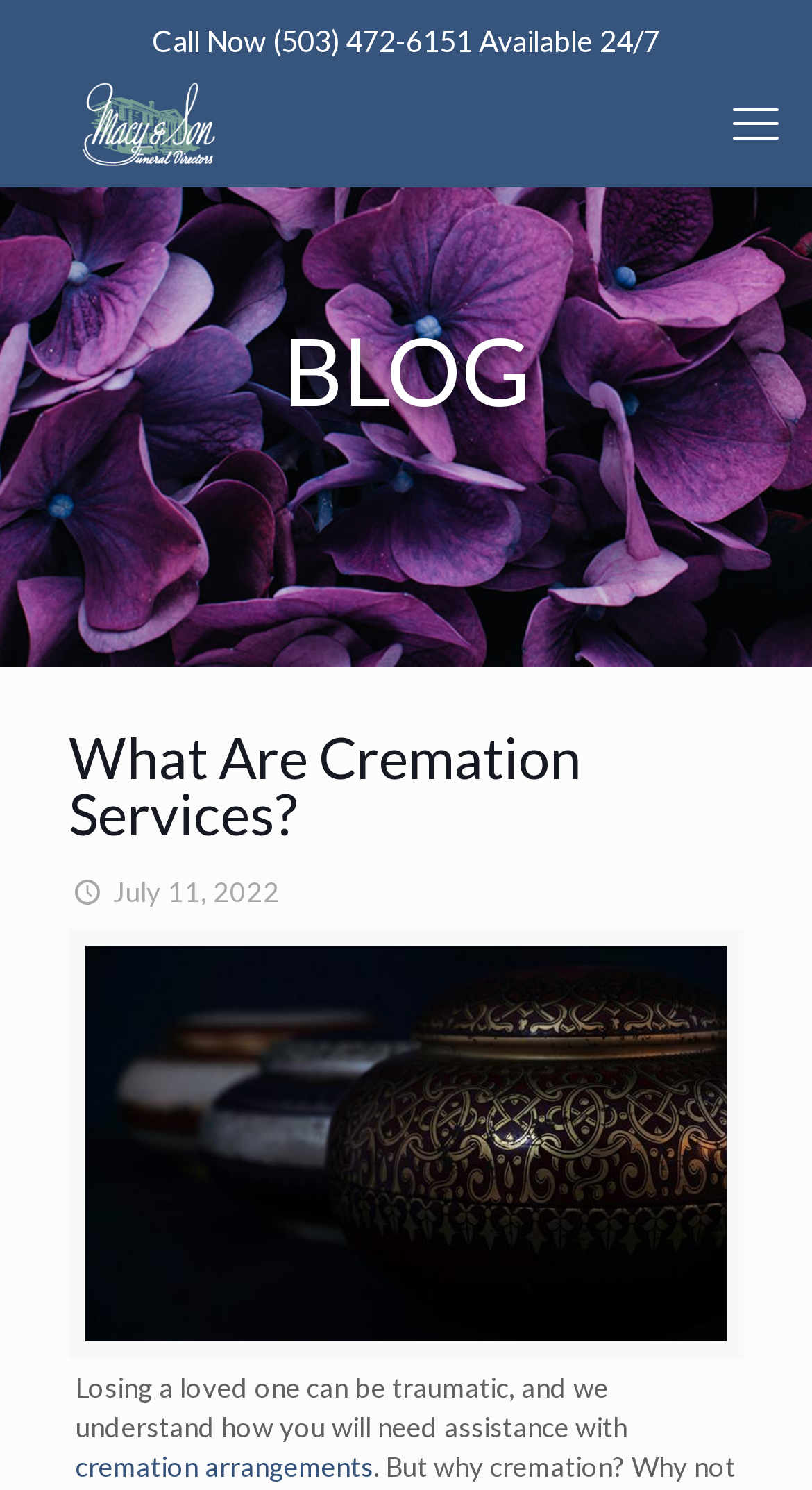Given the content of the image, can you provide a detailed answer to the question?
What is the phone number to call for cremation services?

The phone number can be found on the top of the webpage, in a link that says 'Call Now'.